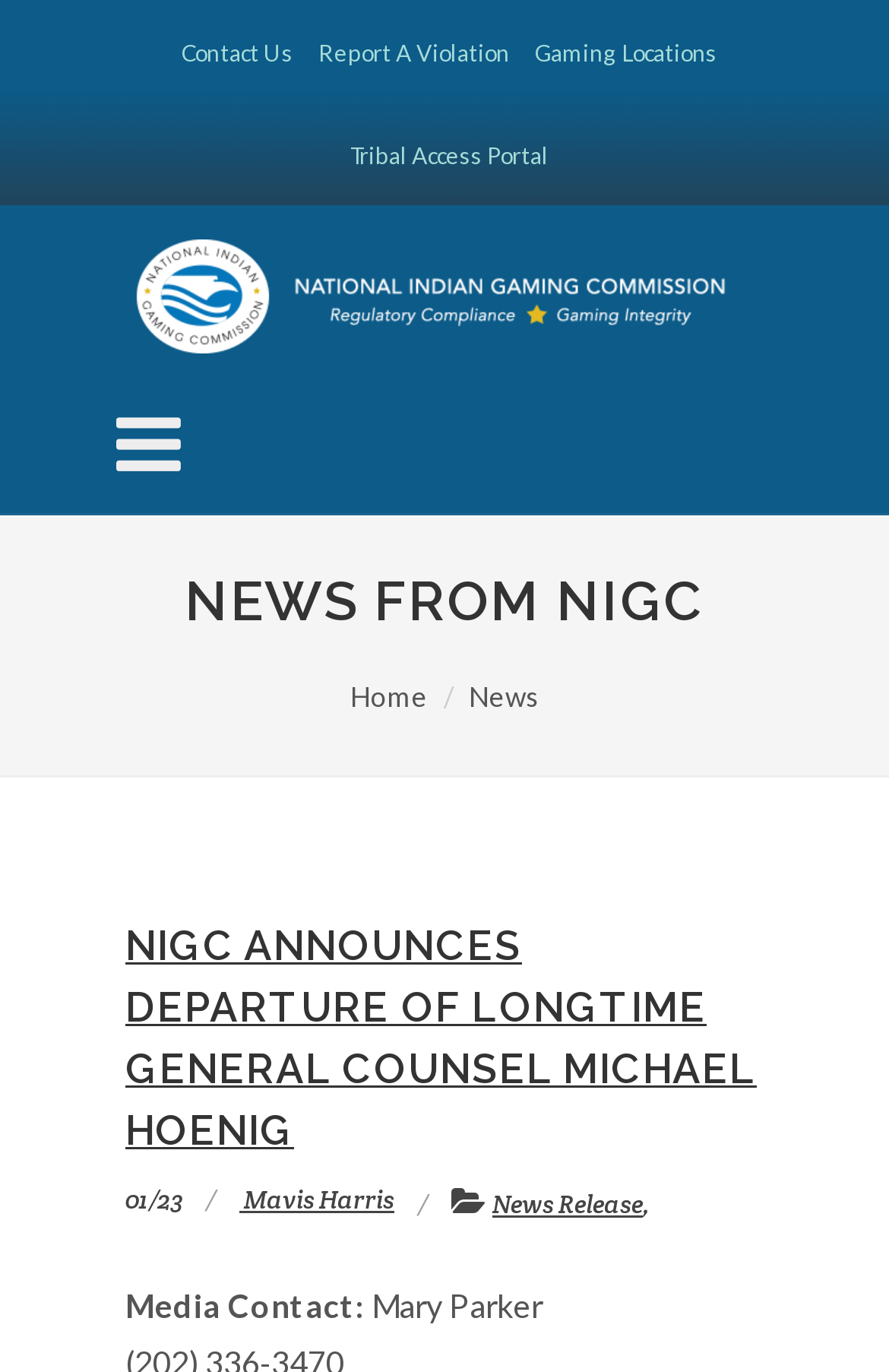Can you find and provide the title of the webpage?

NEWS FROM NIGC